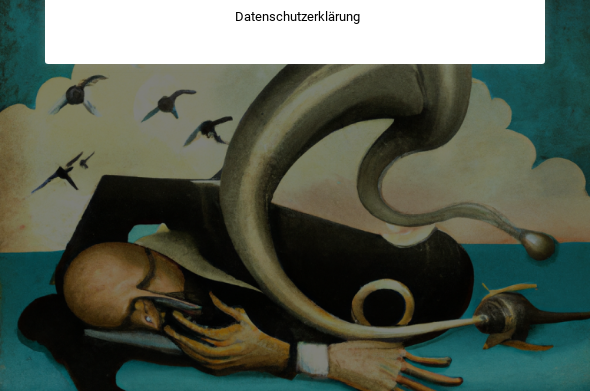Give a concise answer using one word or a phrase to the following question:
What is written on the overlaying text box?

Datenschutzerklärung